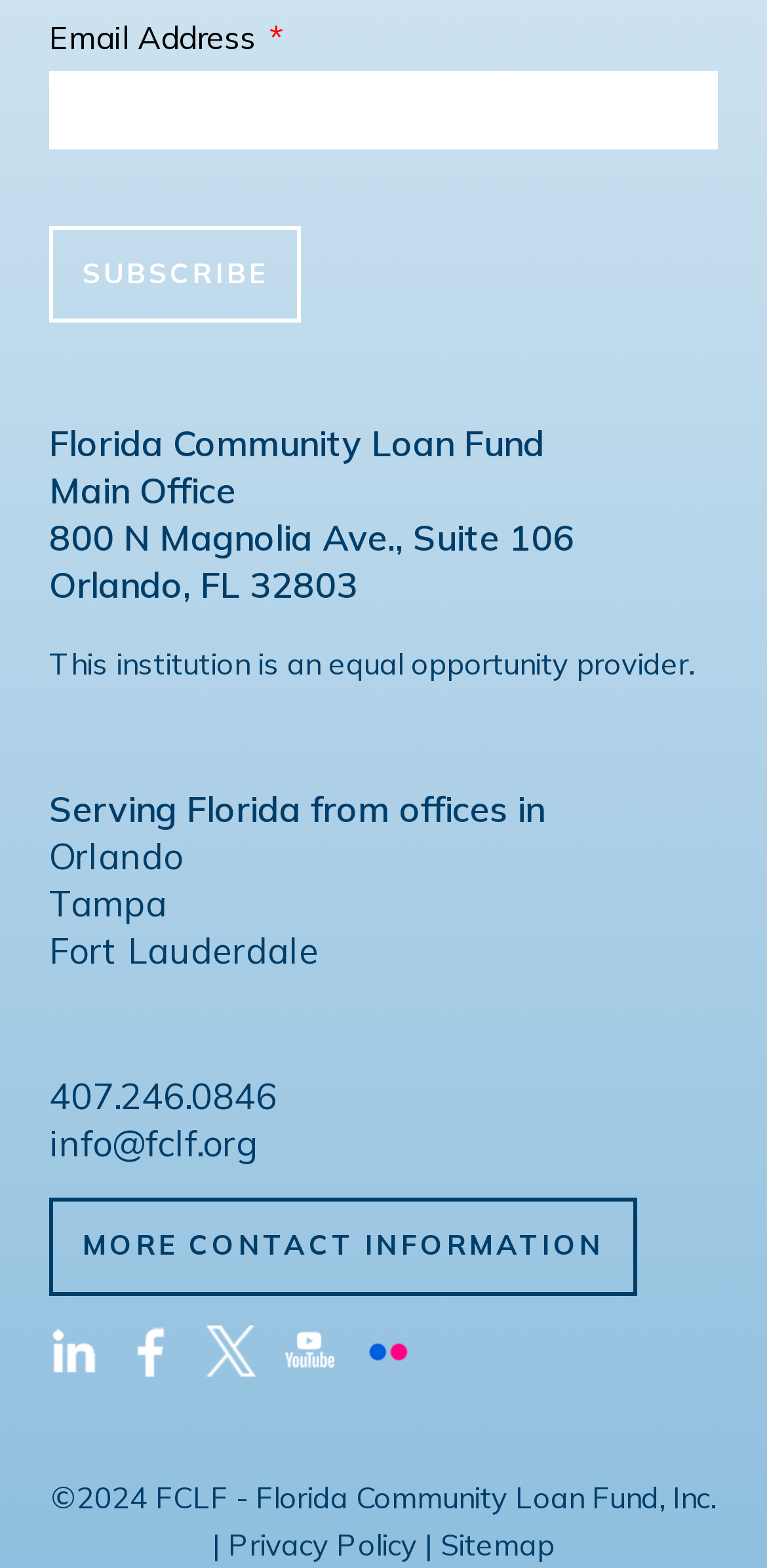Please reply to the following question with a single word or a short phrase:
What is the organization's main office address?

800 N Magnolia Ave., Suite 106